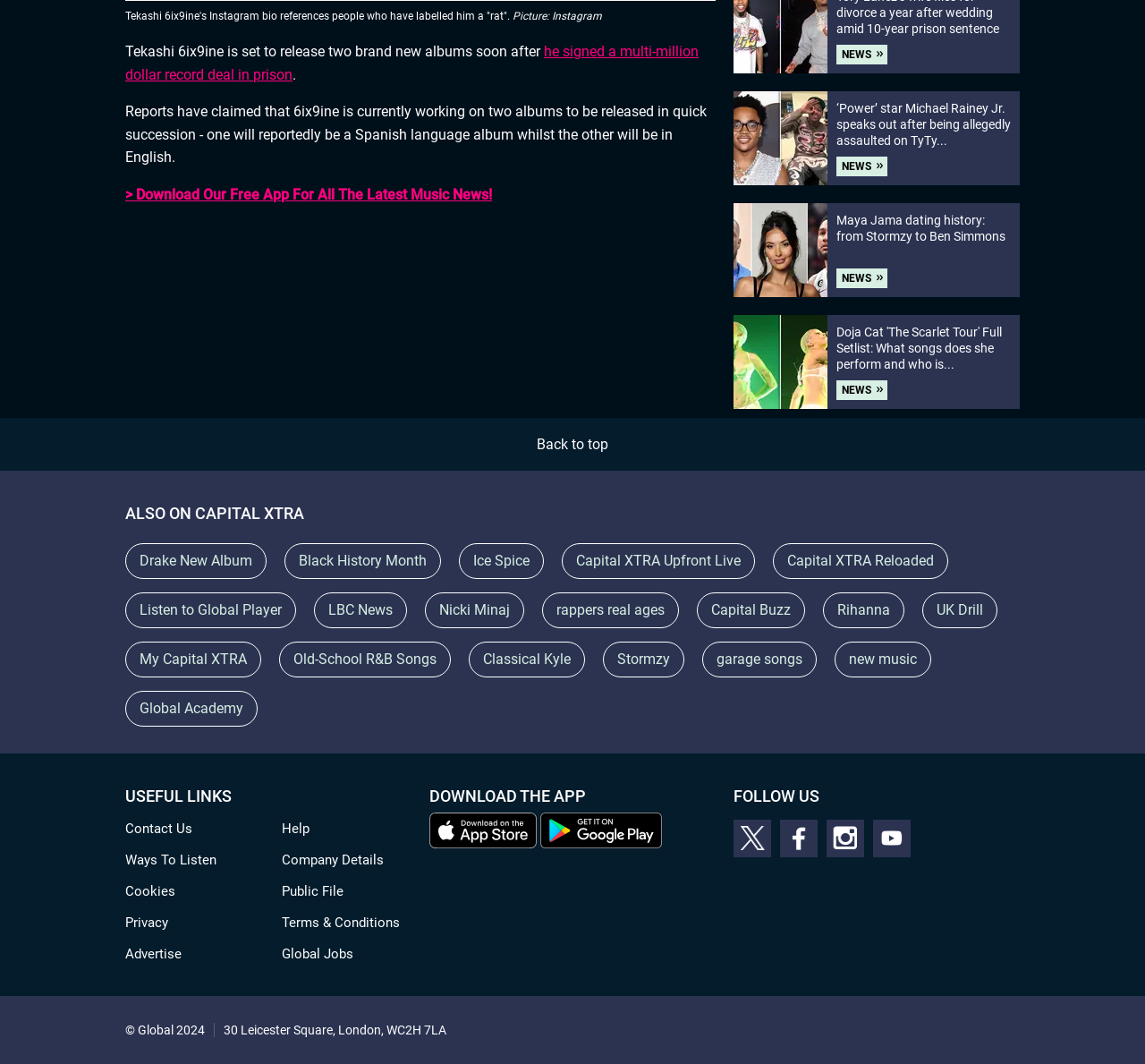What is the address of the company?
Answer the question with a detailed and thorough explanation.

At the bottom of the webpage, I can see the company's address listed as 30 Leicester Square, London, WC2H 7LA, which is likely the physical location of the company.